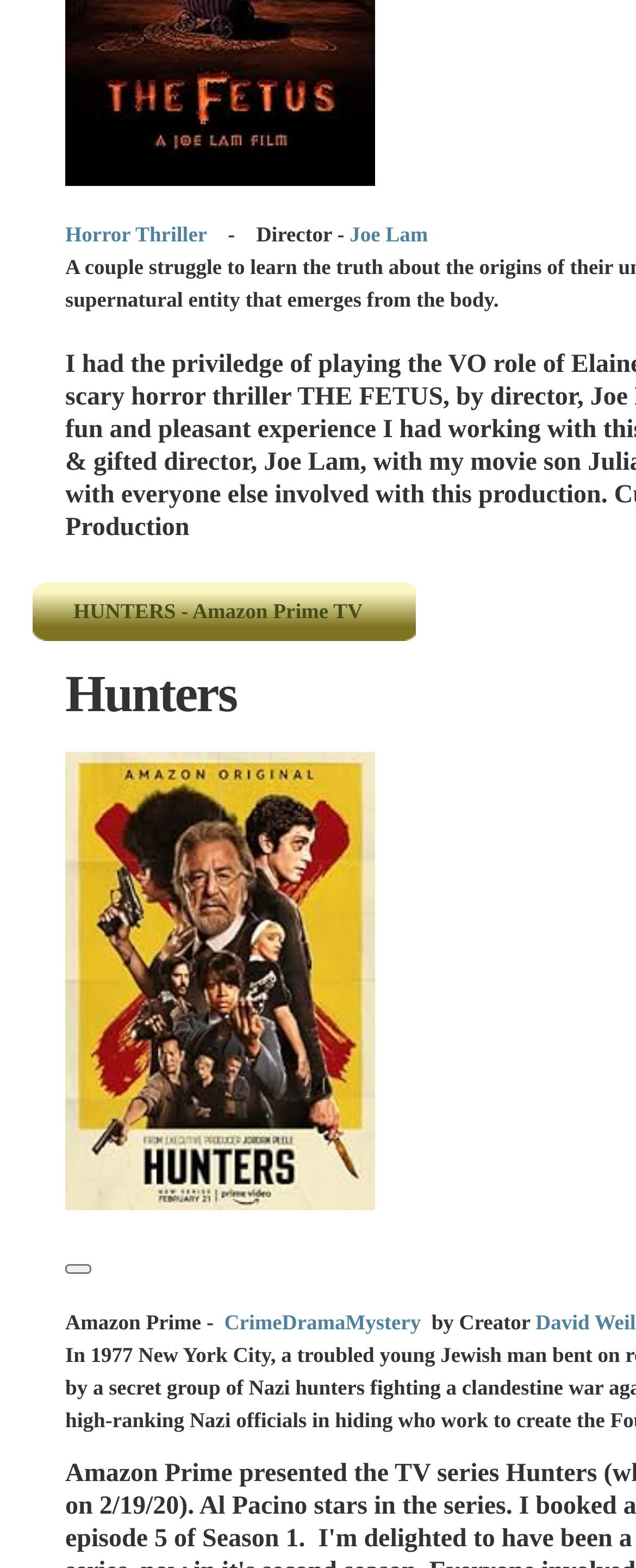Using the information in the image, give a comprehensive answer to the question: 
How many main cast members are shown in the image?

The webpage contains an image with a description 'Al Pacino, Carol Kane, Saul Rubinek, Logan Lerman, Josh Radnor, Louis Ozawa, Jerrika Hinton, Kate Mulvany, and Tiffany Boone in Hunters (2020)', which lists 9 main cast members.